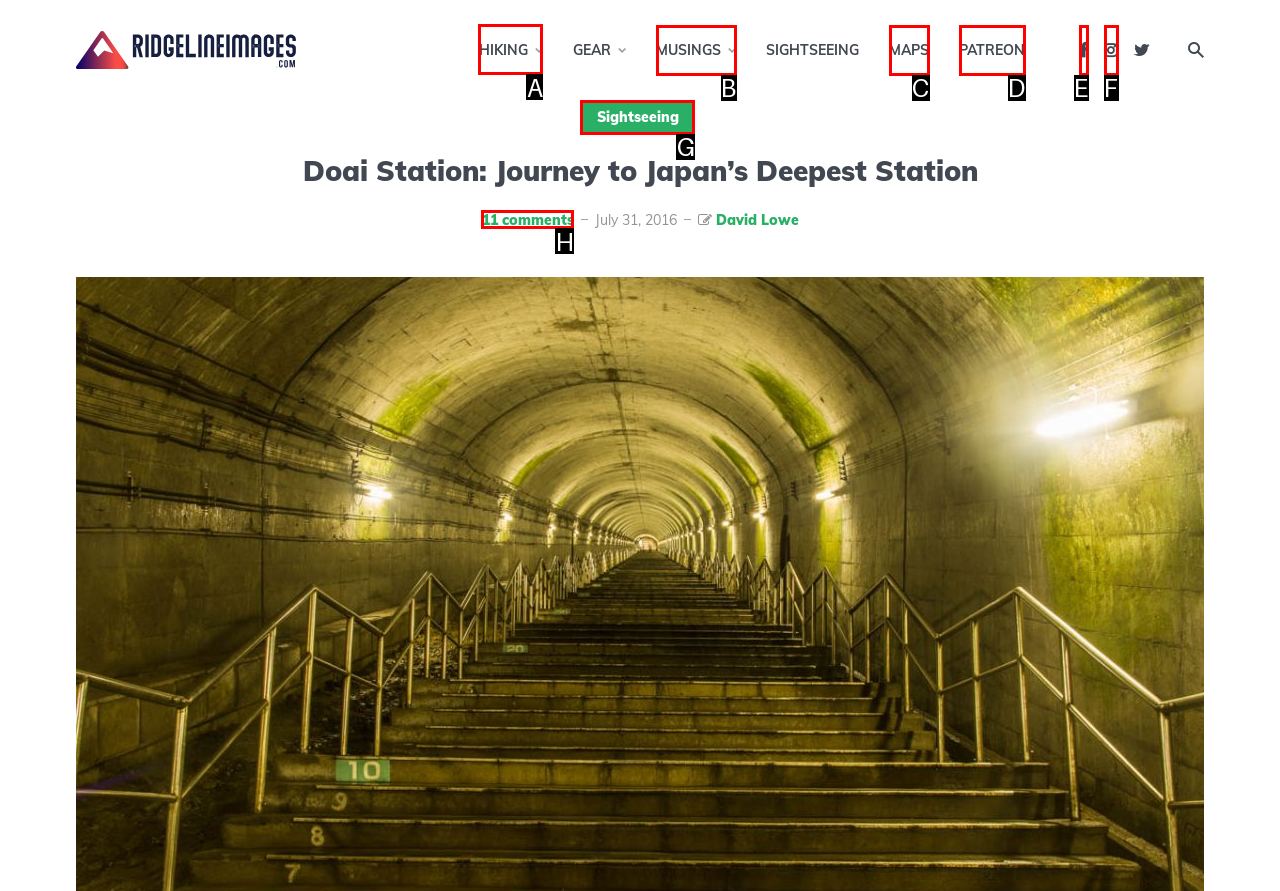Look at the highlighted elements in the screenshot and tell me which letter corresponds to the task: Click on HIKING.

A